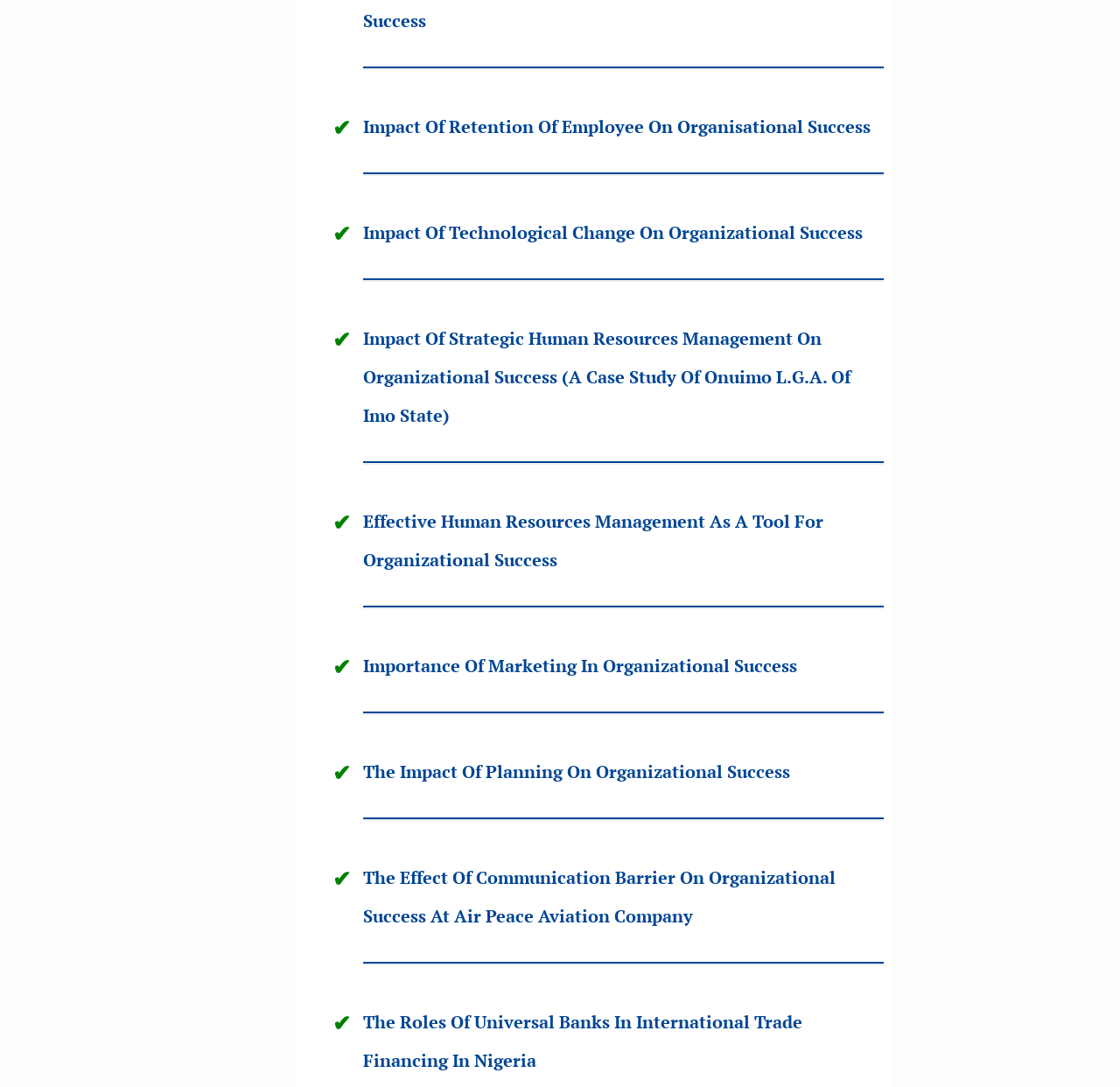Can you show the bounding box coordinates of the region to click on to complete the task described in the instruction: "View the article about the impact of retention of employee on organisational success"?

[0.324, 0.105, 0.777, 0.127]